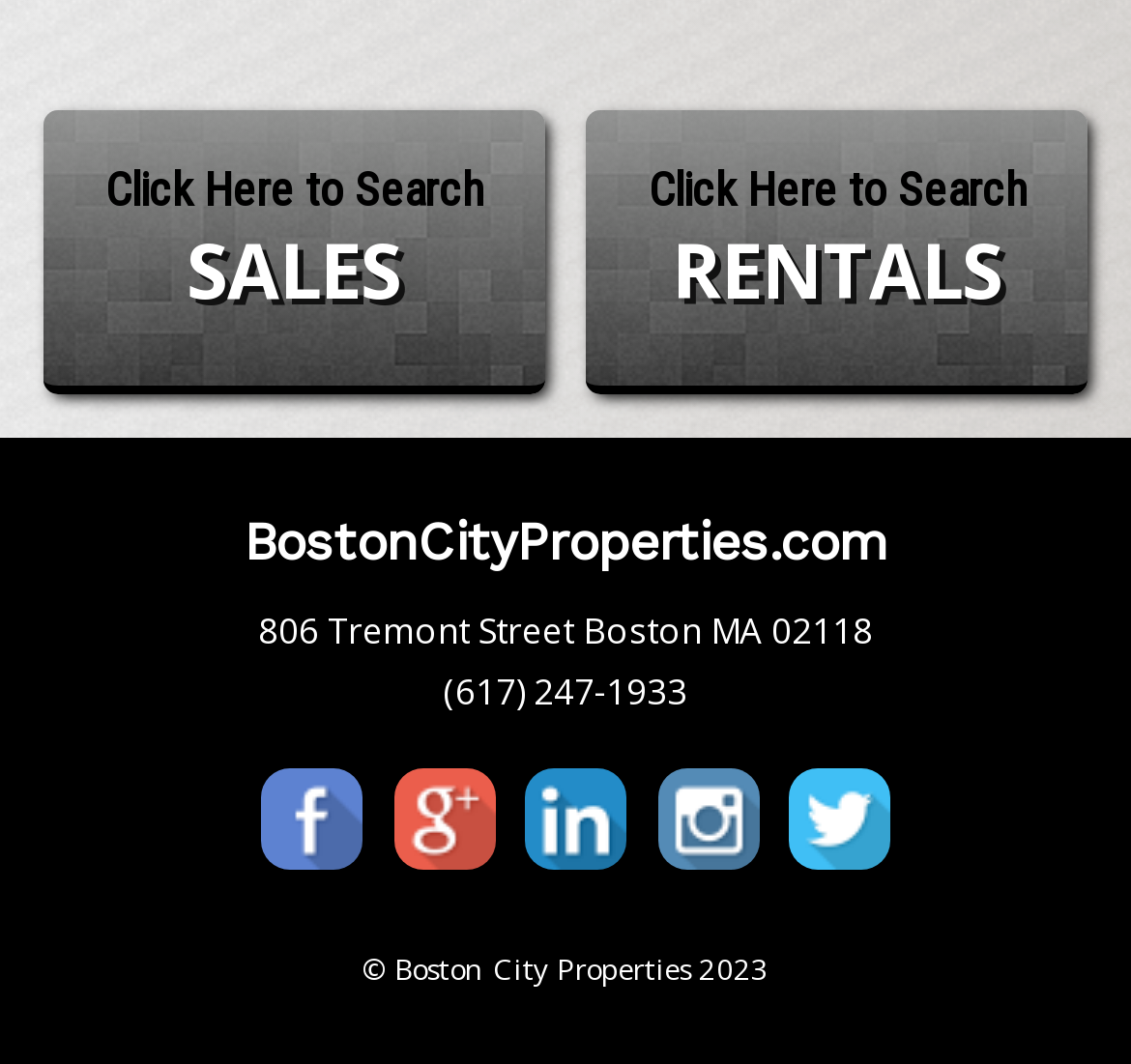Could you indicate the bounding box coordinates of the region to click in order to complete this instruction: "Call (617) 247-1933".

[0.0, 0.626, 1.0, 0.672]